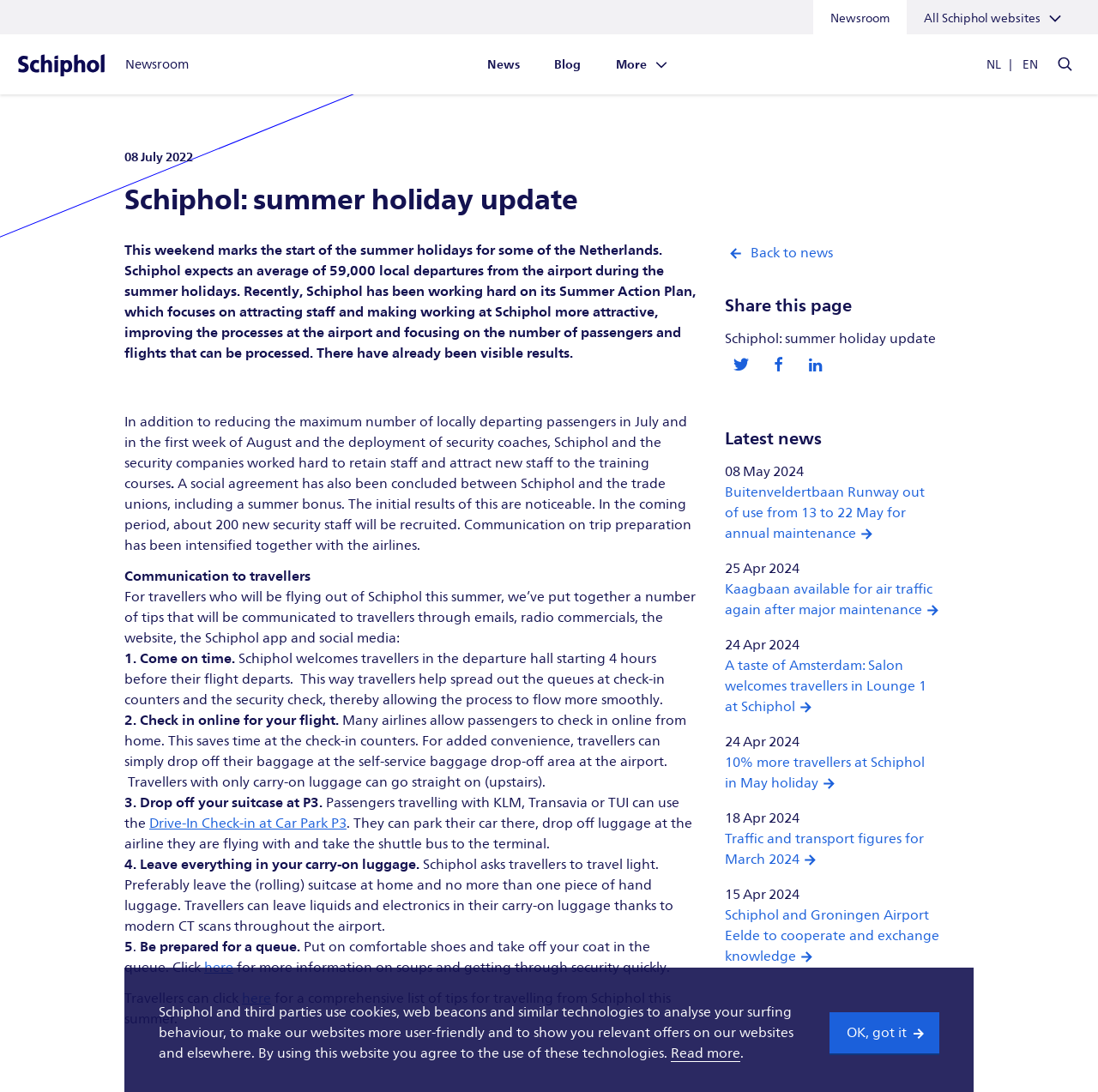Locate the headline of the webpage and generate its content.

Schiphol: summer holiday update